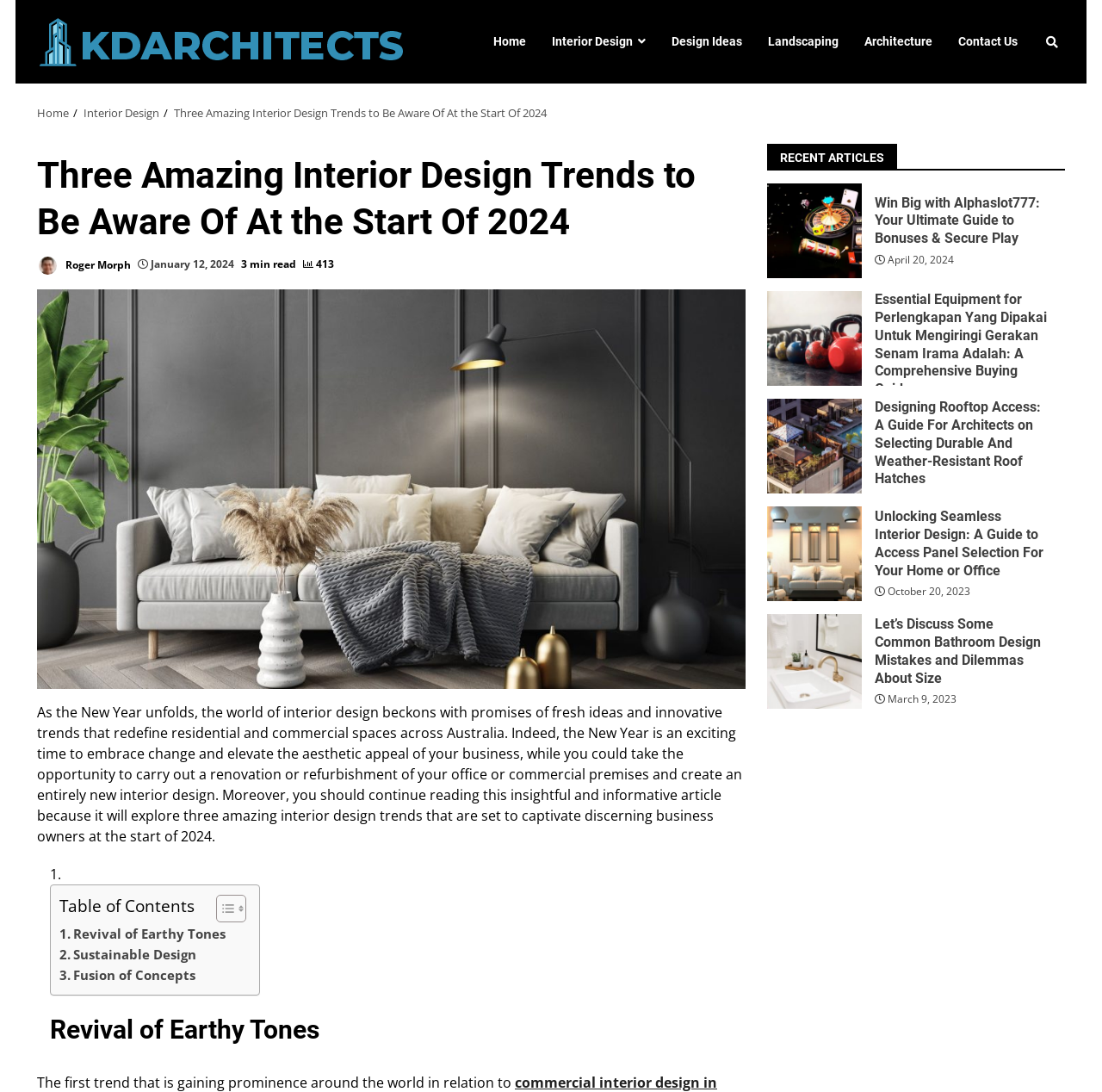Identify the coordinates of the bounding box for the element described below: "Fusion of Concepts". Return the coordinates as four float numbers between 0 and 1: [left, top, right, bottom].

[0.054, 0.883, 0.177, 0.903]